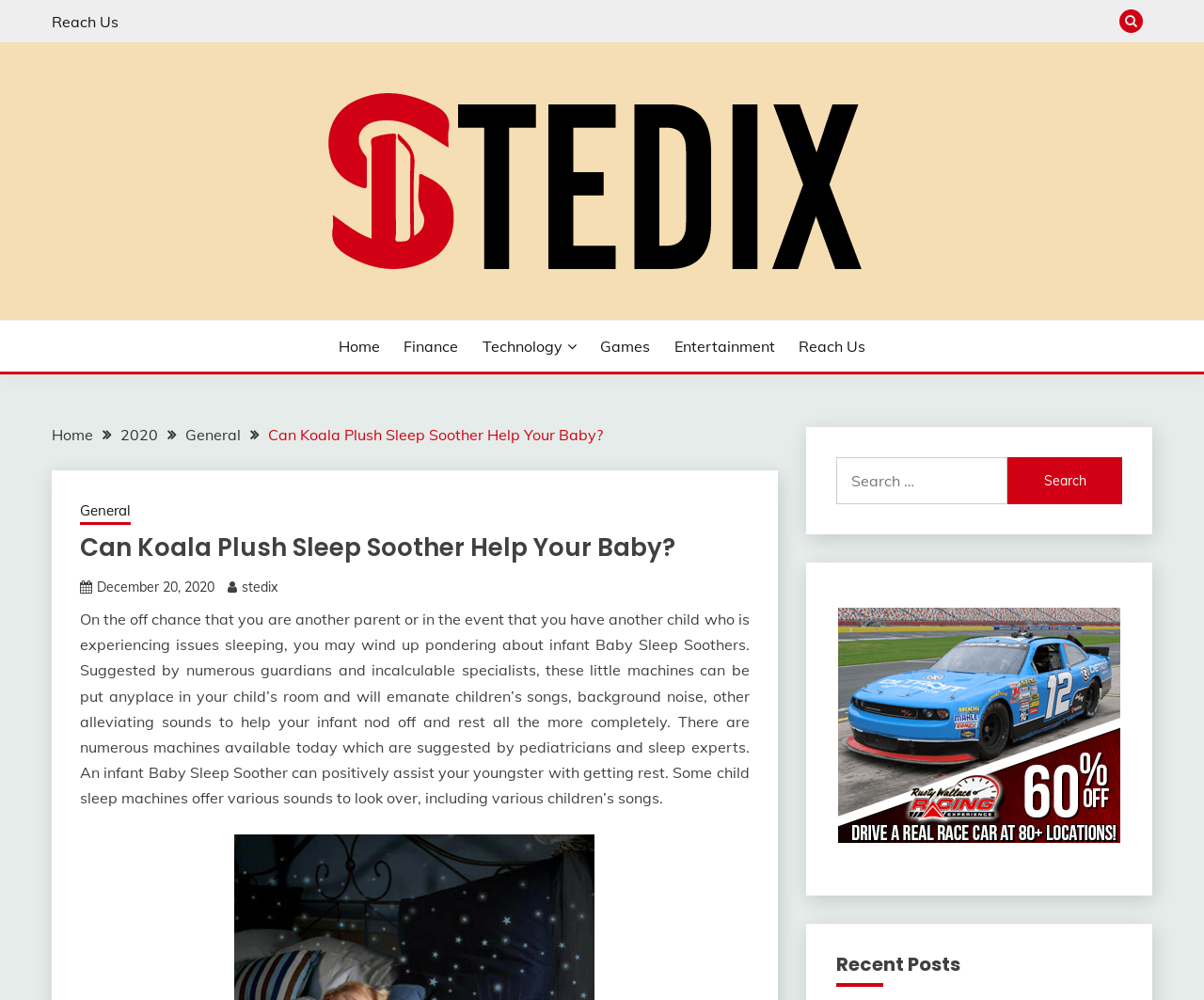What is the function of the search box? Based on the screenshot, please respond with a single word or phrase.

Search the website